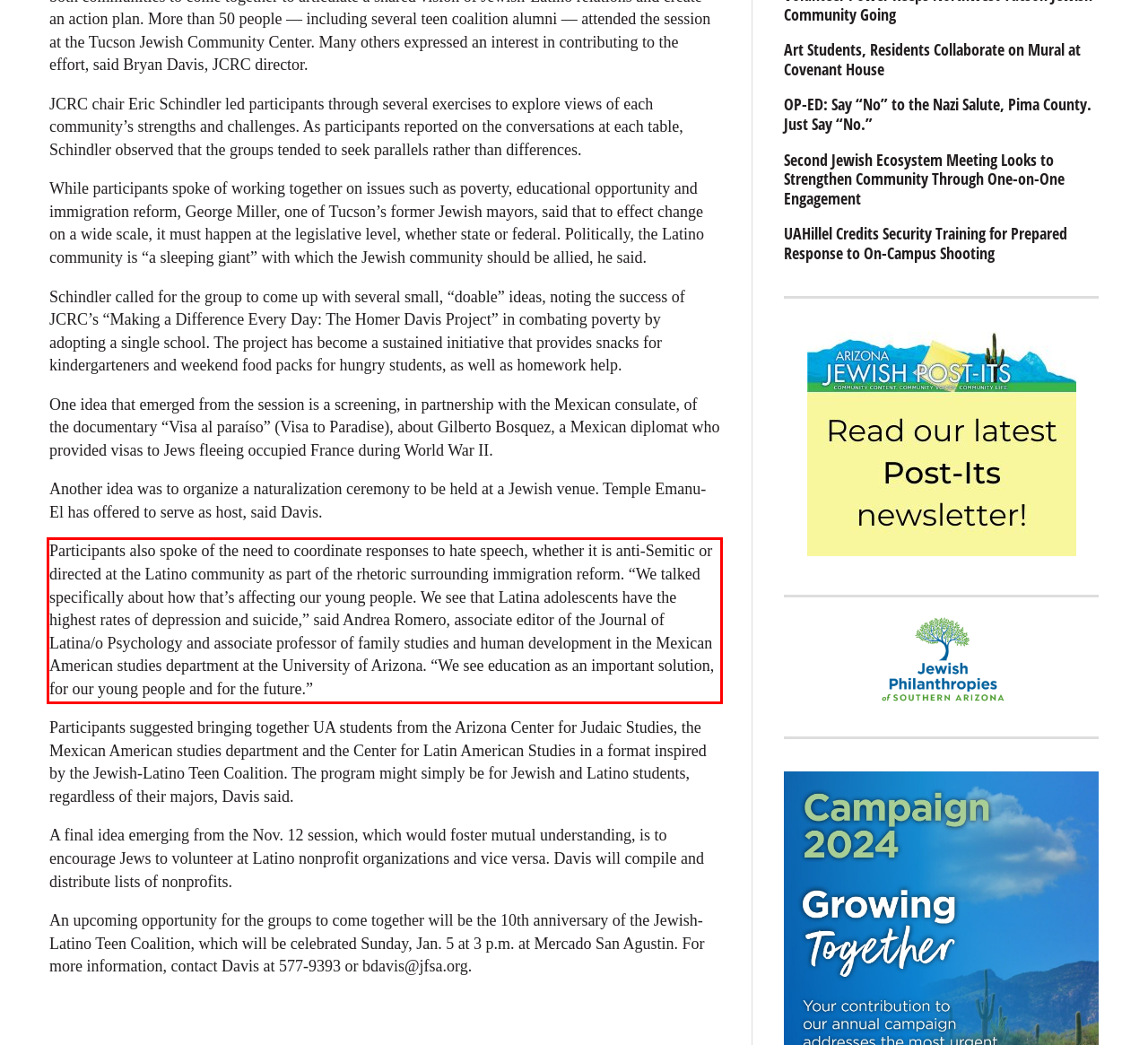Please look at the webpage screenshot and extract the text enclosed by the red bounding box.

Participants also spoke of the need to coordinate responses to hate speech, whether it is anti-Semitic or directed at the Latino community as part of the rhetoric surrounding immigration reform. “We talked specifically about how that’s affecting our young people. We see that Latina adolescents have the highest rates of depression and suicide,” said Andrea Romero, associate editor of the Journal of Latina/o Psychology and associate professor of family studies and human development in the Mexican American studies department at the University of Arizona. “We see education as an important solution, for our young people and for the future.”